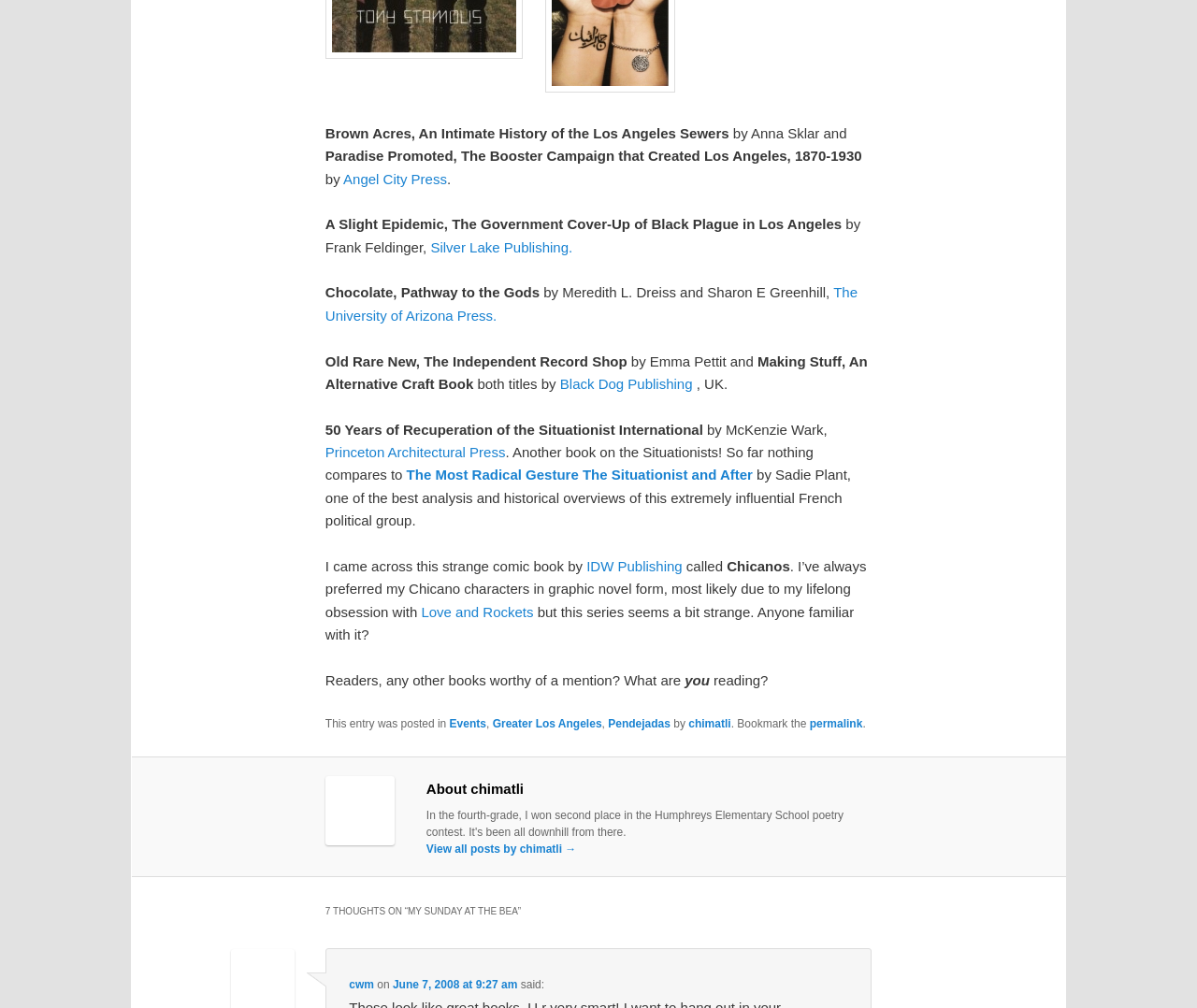Locate the bounding box coordinates of the area that needs to be clicked to fulfill the following instruction: "Read more about the book by Sadie Plant". The coordinates should be in the format of four float numbers between 0 and 1, namely [left, top, right, bottom].

[0.34, 0.463, 0.632, 0.479]